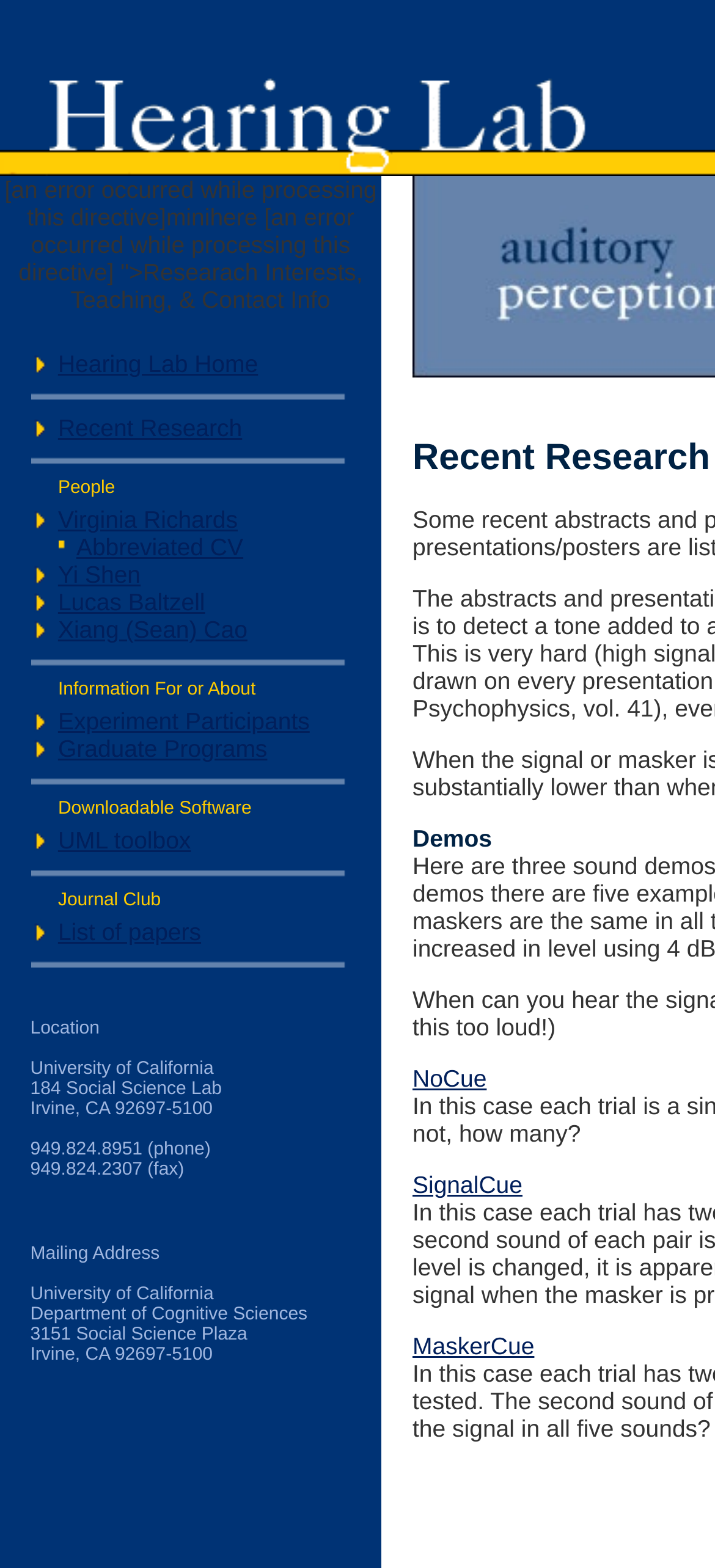Find the bounding box coordinates of the clickable area required to complete the following action: "Participate in Experiment Participants".

[0.081, 0.451, 0.433, 0.469]